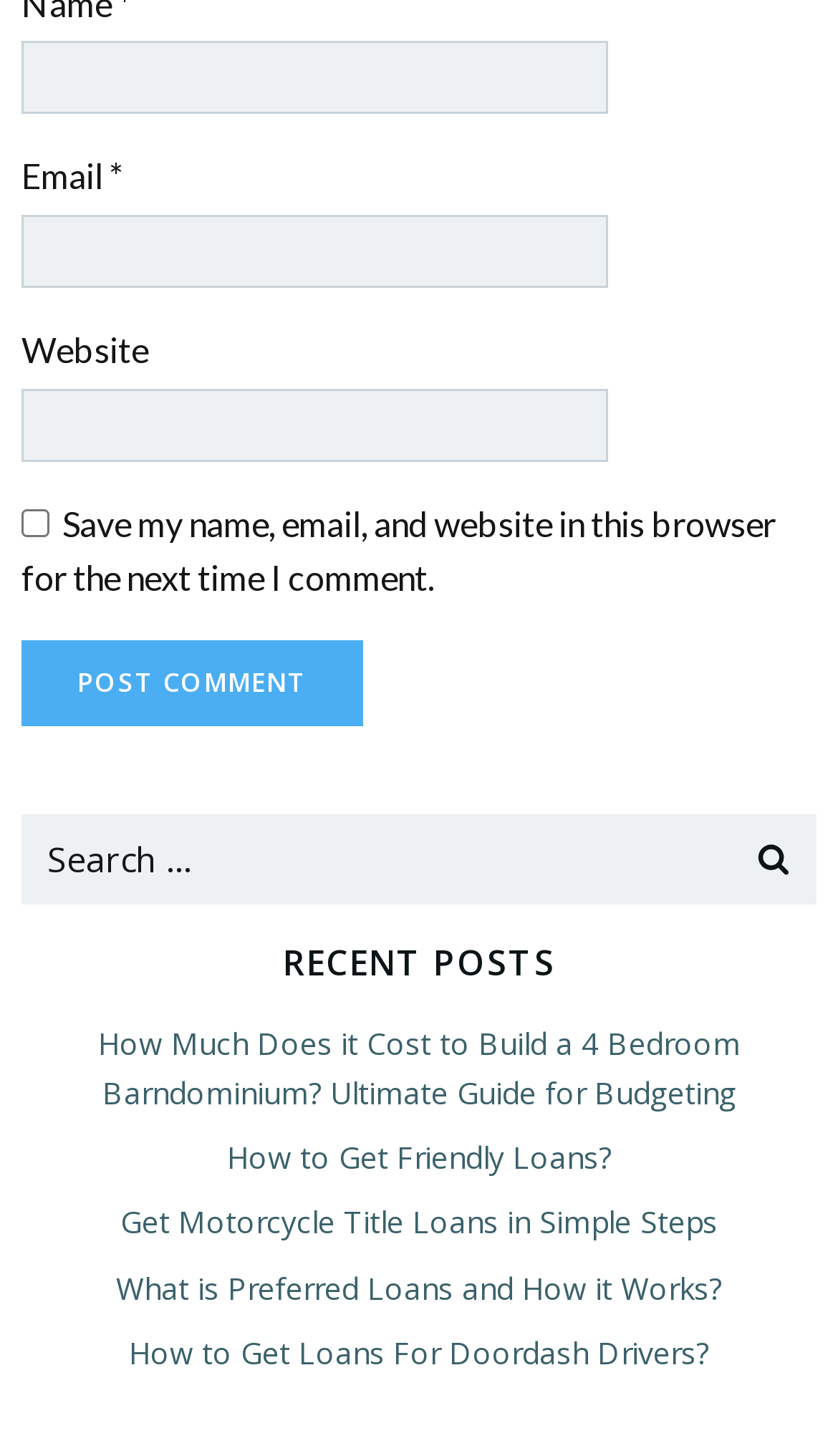How many textboxes are there?
Using the image provided, answer with just one word or phrase.

3